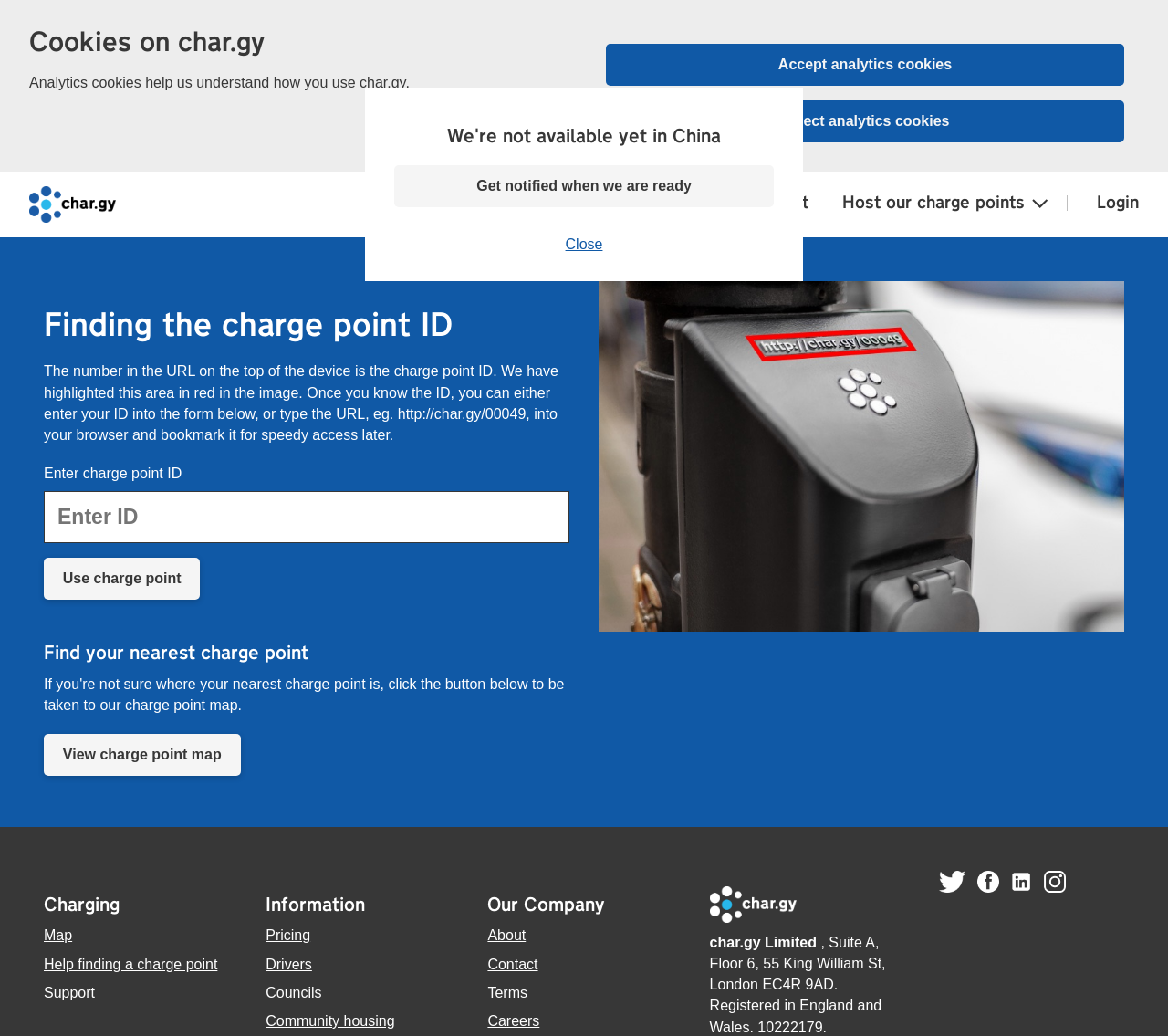Generate a thorough caption that explains the contents of the webpage.

The webpage is about char.gy, a company that offers easy everyday charging for electric vehicles wherever people park. At the top of the page, there is a region dedicated to cookies on char.gy, with a heading, some text, and two buttons to accept or reject analytics cookies. Below this region, there is a Chargy logo, which is an image, and a link to find a charge point.

On the left side of the page, there is a main section that contains an image, several headings, and some text. The main section is divided into four parts. The first part explains how to find the charge point ID, with an image and some text. The second part allows users to enter their charge point ID and use it. The third part is about finding the nearest charge point, with a link to view the charge point map. The fourth part has several links to different topics, such as charging, map, help, and support.

On the right side of the page, there are three columns of links. The first column is about charging, with links to map, help, and support. The second column is about information, with links to pricing, drivers, councils, and community housing. The third column is about the company, with links to about, contact, terms, and careers.

At the bottom of the page, there is a section with the Chargy logo, the company name, and its address. There are also four social media links with images.